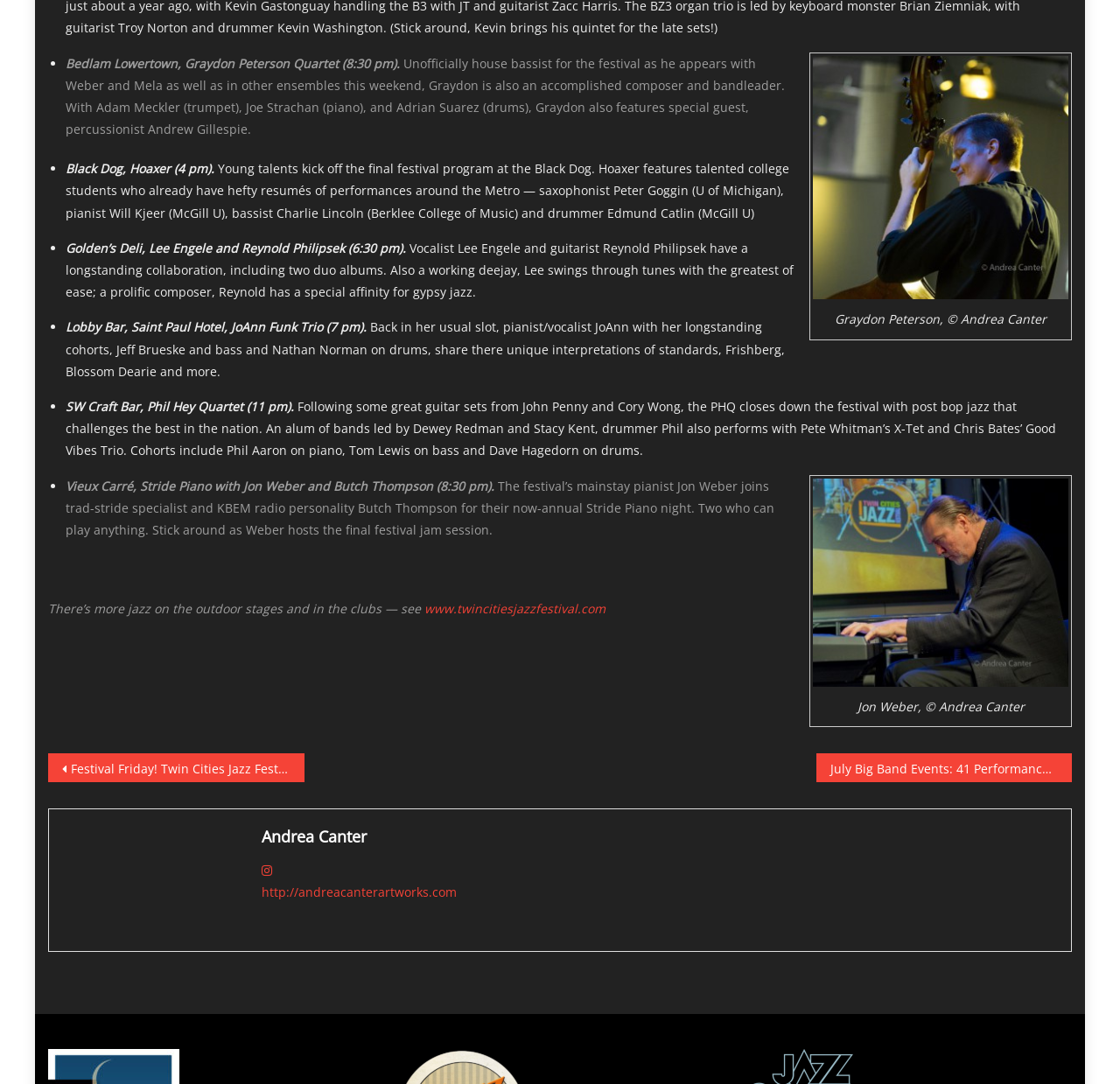Locate the bounding box coordinates of the segment that needs to be clicked to meet this instruction: "Check the details of JoAnn Funk Trio at Lobby Bar".

[0.059, 0.294, 0.327, 0.309]